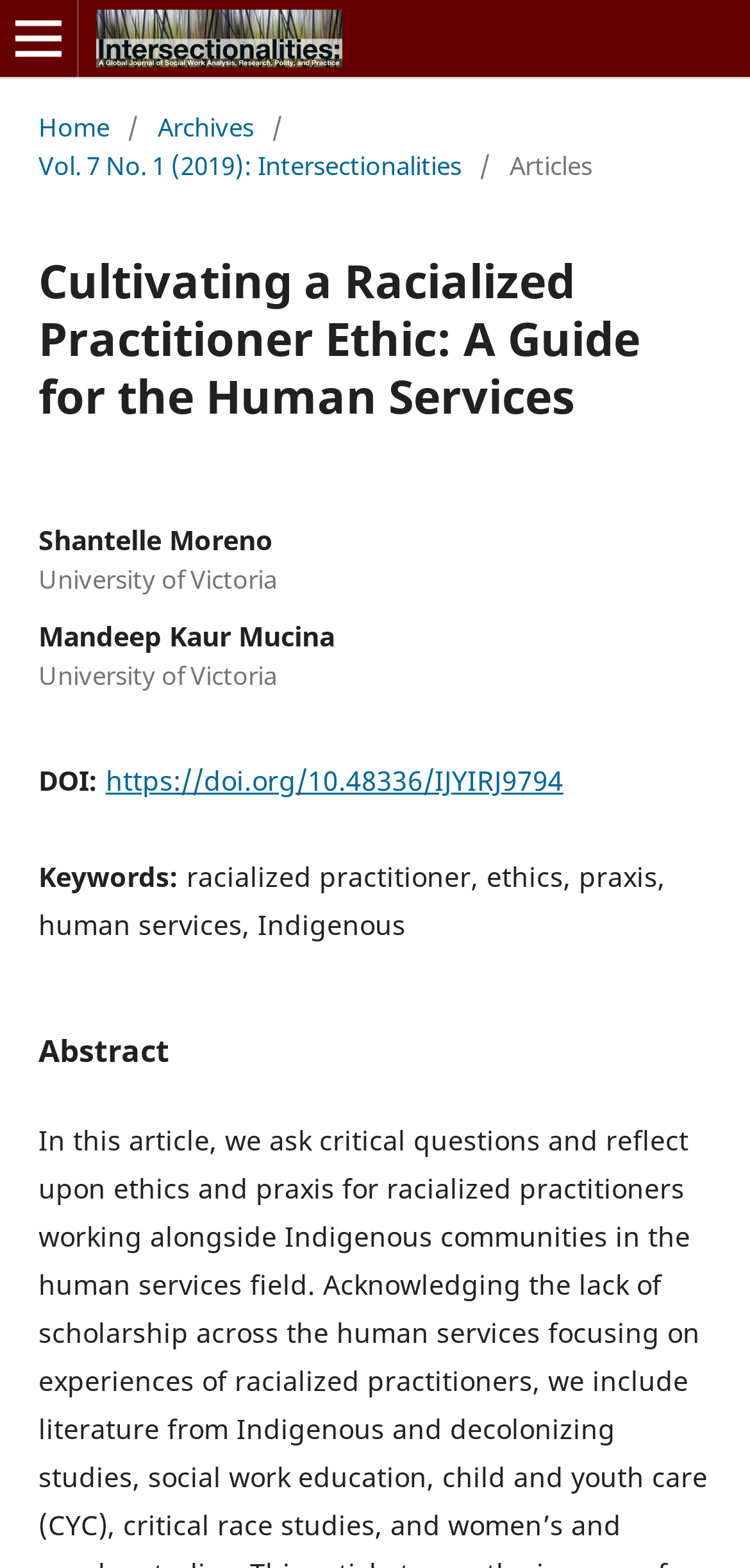Locate and extract the headline of this webpage.

Cultivating a Racialized Practitioner Ethic: A Guide for the Human Services